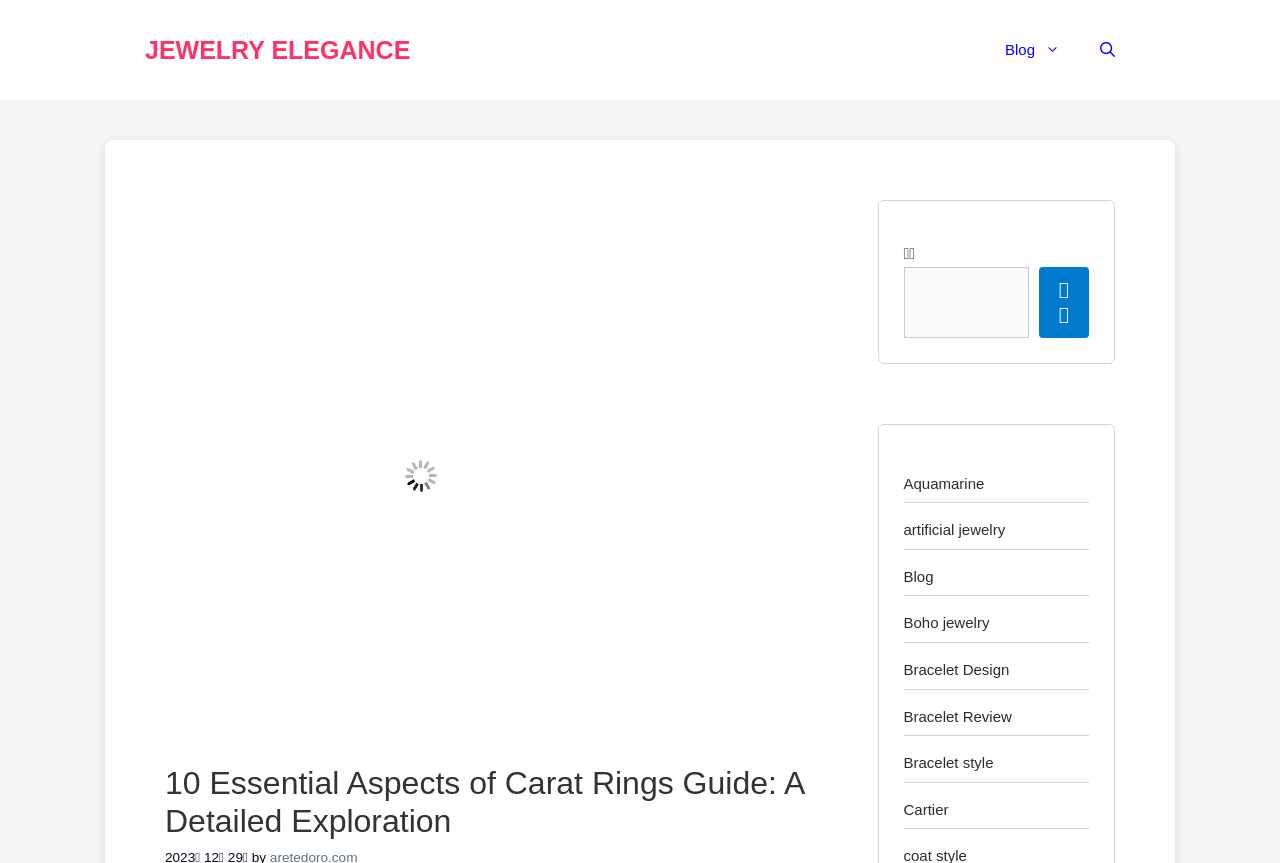Identify and provide the text of the main header on the webpage.

10 Essential Aspects of Carat Rings Guide: A Detailed Exploration